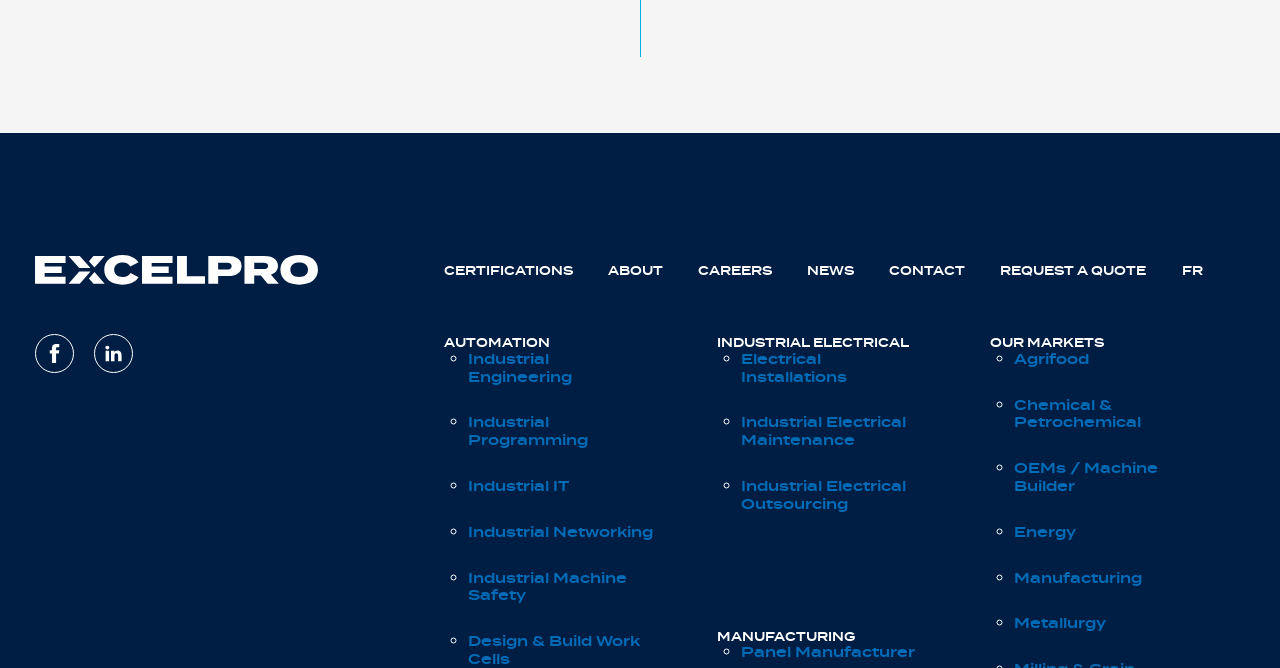Based on the element description, predict the bounding box coordinates (top-left x, top-left y, bottom-right x, bottom-right y) for the UI element in the screenshot: alt="Back to main page"

None